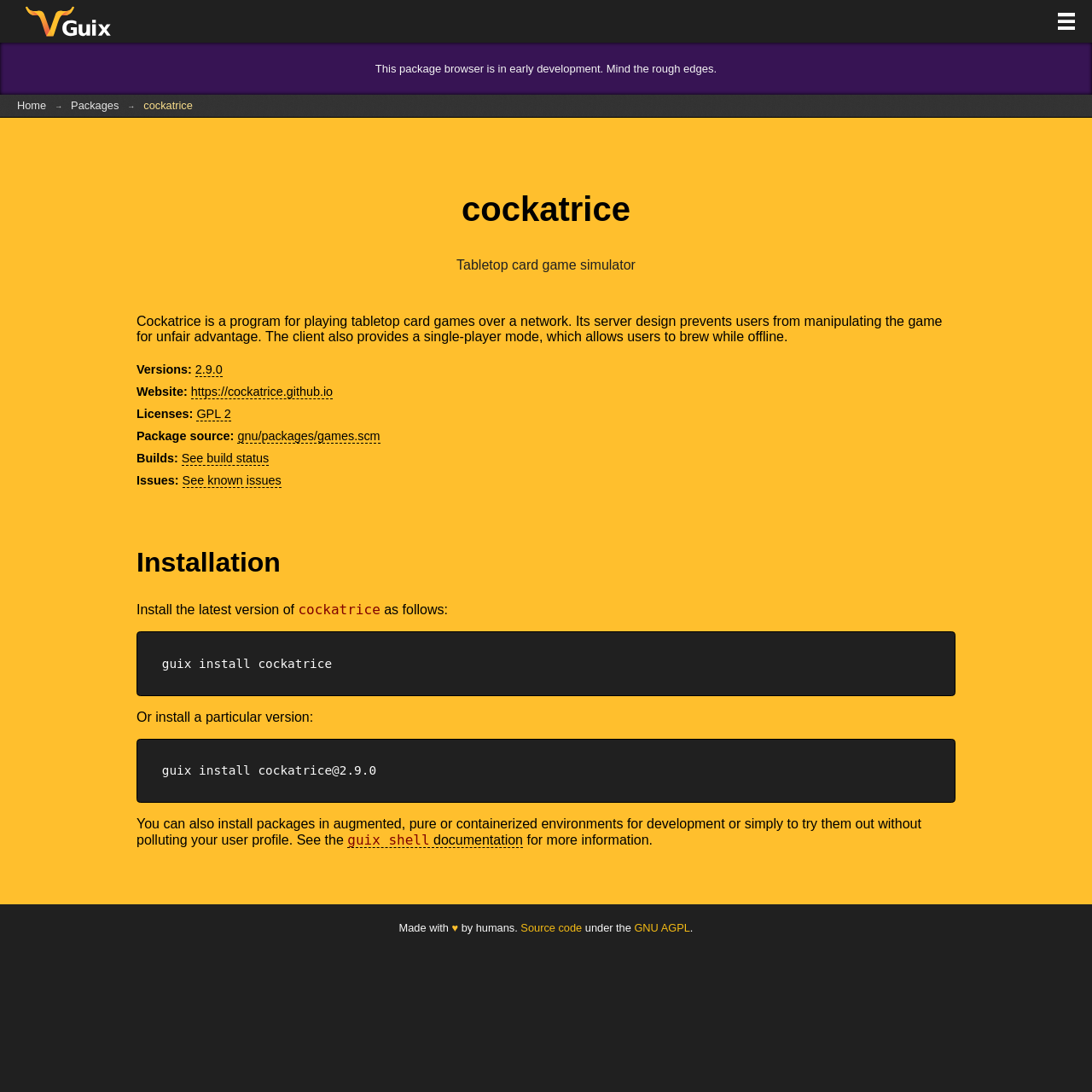Locate the bounding box coordinates of the element that needs to be clicked to carry out the instruction: "Check the version 2.9.0". The coordinates should be given as four float numbers ranging from 0 to 1, i.e., [left, top, right, bottom].

[0.179, 0.332, 0.204, 0.345]